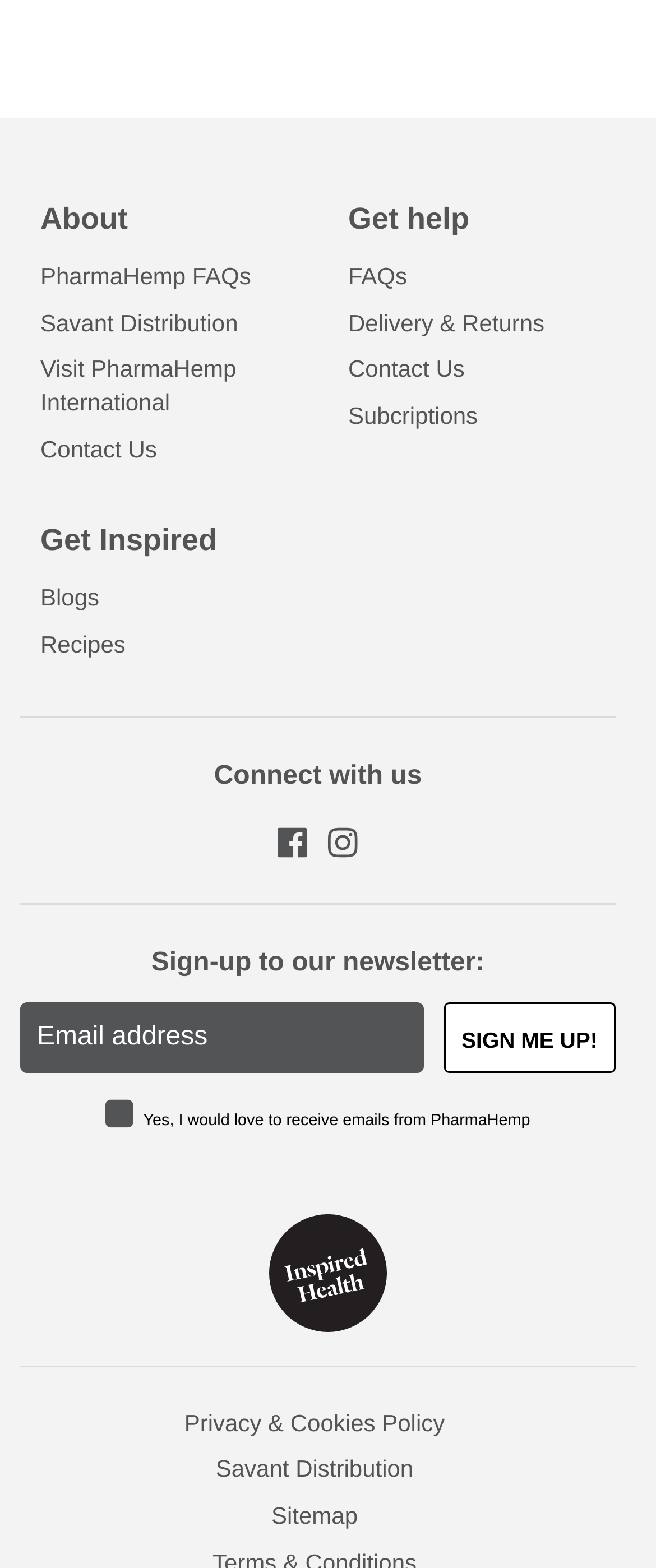Please specify the bounding box coordinates of the clickable section necessary to execute the following command: "View PharmaHemp UK on Facebook".

[0.416, 0.524, 0.477, 0.55]